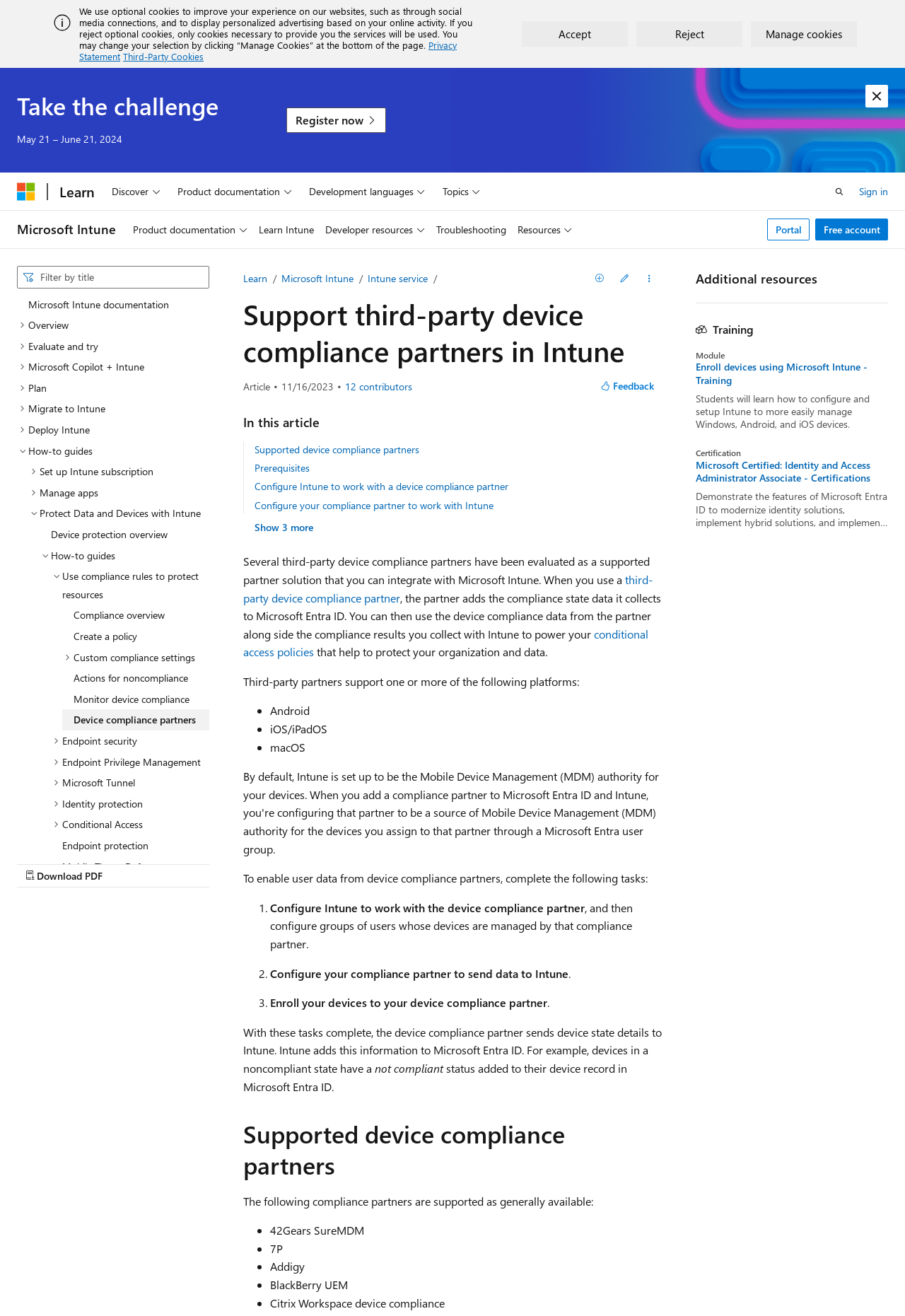Determine the bounding box coordinates for the area you should click to complete the following instruction: "Explore Use compliance rules to protect resources".

[0.056, 0.43, 0.231, 0.555]